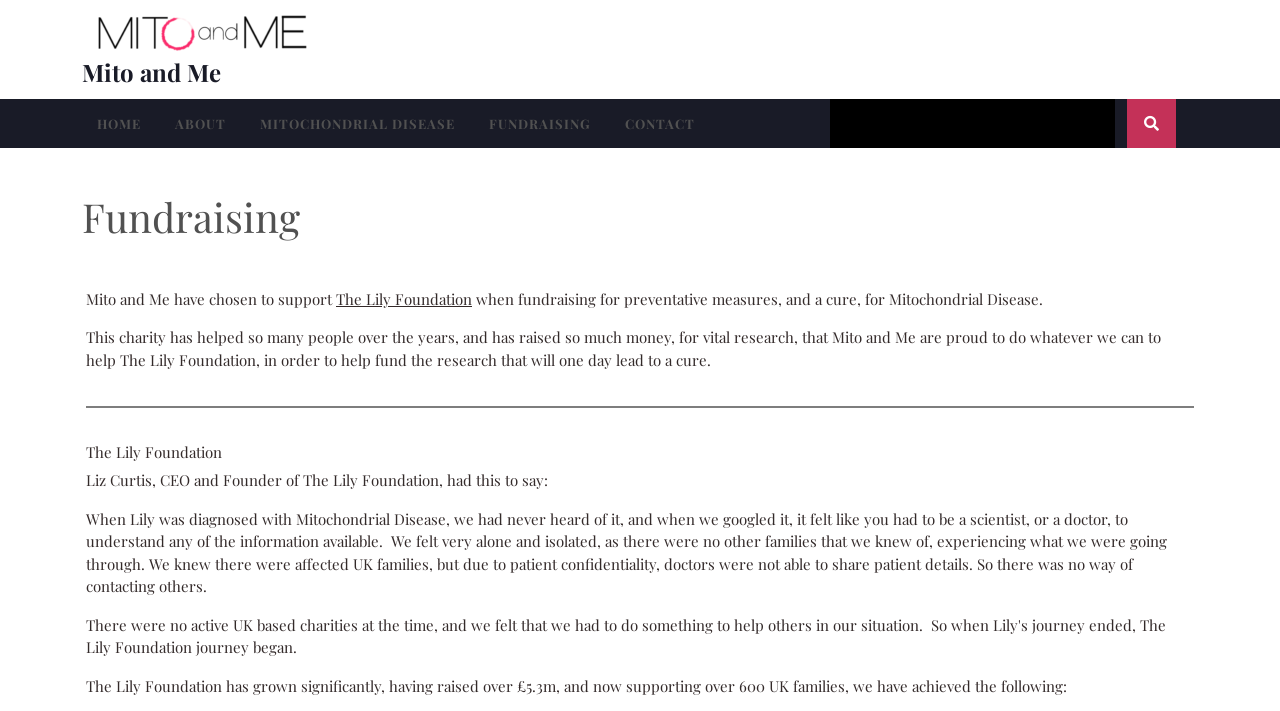Generate a thorough explanation of the webpage's elements.

The webpage is about Mito and Me's fundraising efforts for The Lily Foundation, which supports research for Mitochondrial Disease. At the top left of the page, there is a logo and a link to "Mito and Me" with a corresponding image. Below this, there is a top menu navigation bar with links to "HOME", "ABOUT", "MITOCHONDRIAL DISEASE", "FUNDRAISING", and "CONTACT".

On the left side of the page, there is a heading that reads "Fundraising". Below this, there is a brief introduction to Mito and Me's support for The Lily Foundation, which is a charity that has helped many people over the years and has raised significant funds for vital research.

To the right of the introduction, there is a link to "The Lily Foundation". The main content of the page is a passage from Liz Curtis, CEO and Founder of The Lily Foundation, who shares her personal experience of having a child diagnosed with Mitochondrial Disease and the challenges of finding information and support. The passage is followed by a description of the growth and achievements of The Lily Foundation.

There is a horizontal separator line below the passage, and then a heading that reads "The Lily Foundation". The rest of the page is dedicated to the charity's story and its accomplishments.